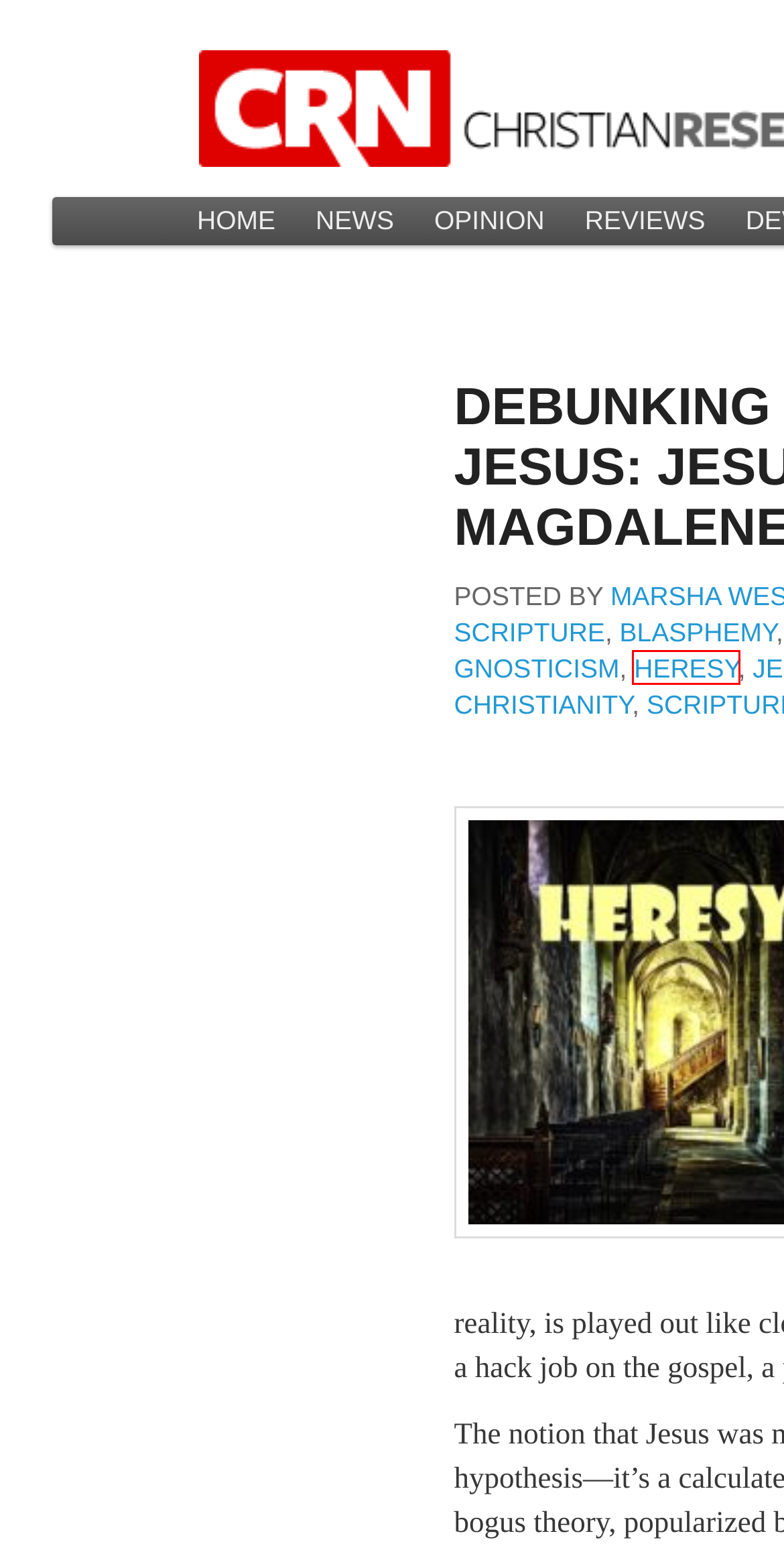Given a screenshot of a webpage featuring a red bounding box, identify the best matching webpage description for the new page after the element within the red box is clicked. Here are the options:
A. News | Christian Research Network
B. Opinion | Christian Research Network
C. Marsha West | Christian Research Network
D. Blasphemy | Topics | Christian Research Network
E. Reviews | Christian Research Network
F. Gnosticism | Topics | Christian Research Network
G. Heresy | Topics | Christian Research Network
H. Christian Research Network | Conservative News, Top Stories, Commentary

G